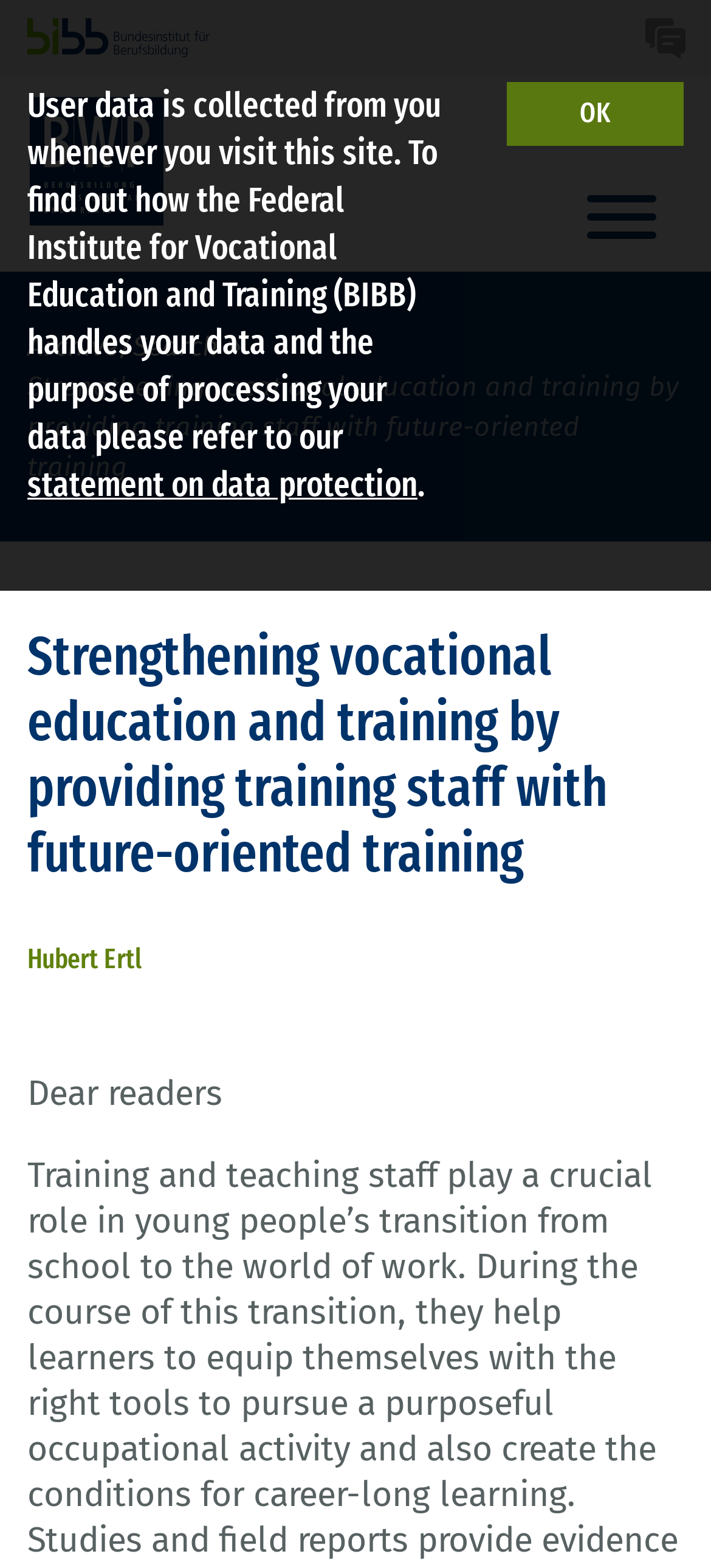What is the title of the current page?
We need a detailed and meticulous answer to the question.

The title of the current page can be found in the navigation section, where it is written as 'Strengthening vocational education and training by providing training staff with future-oriented training'.